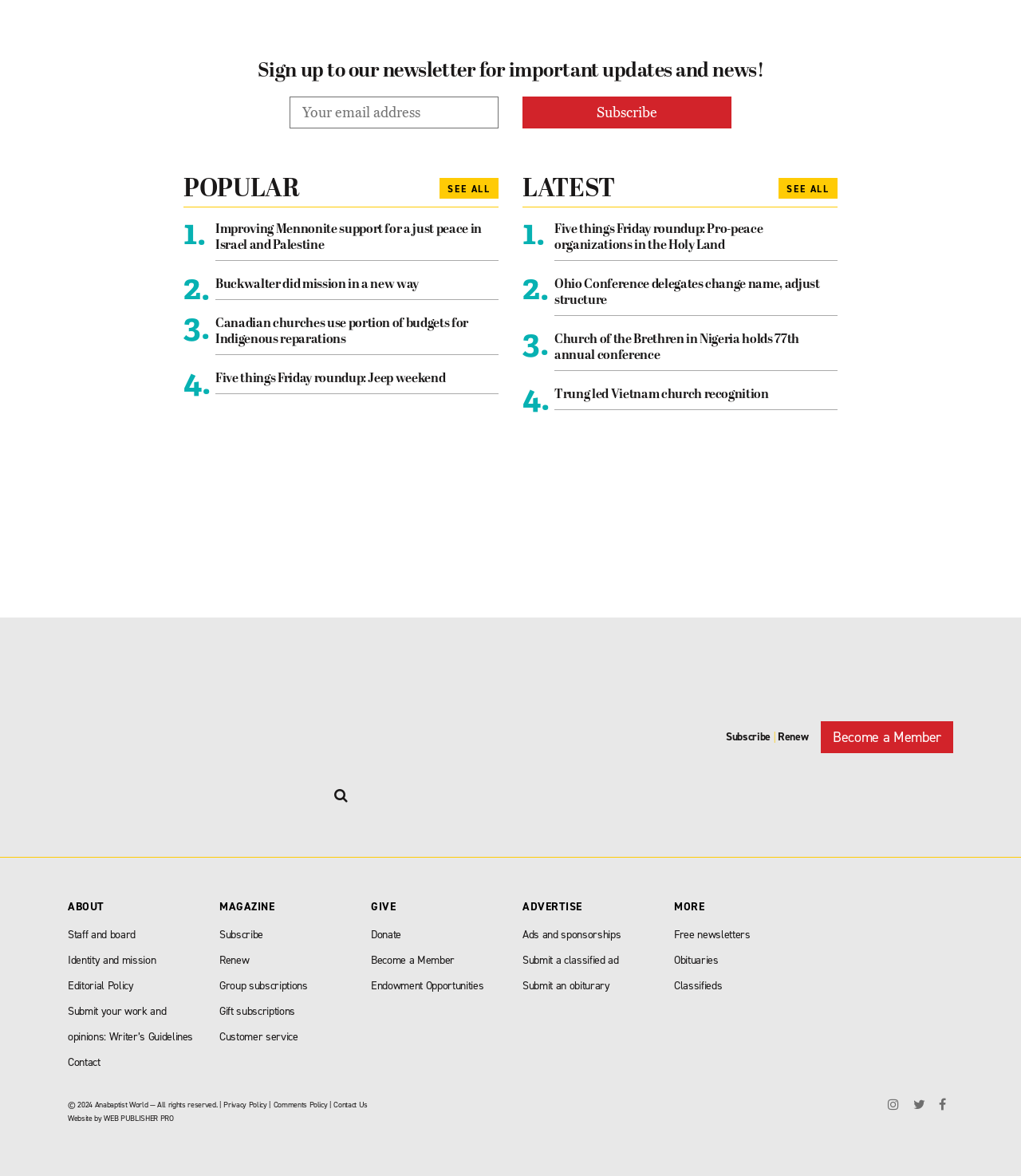Please identify the bounding box coordinates of the element's region that I should click in order to complete the following instruction: "Download the PDF file". The bounding box coordinates consist of four float numbers between 0 and 1, i.e., [left, top, right, bottom].

None